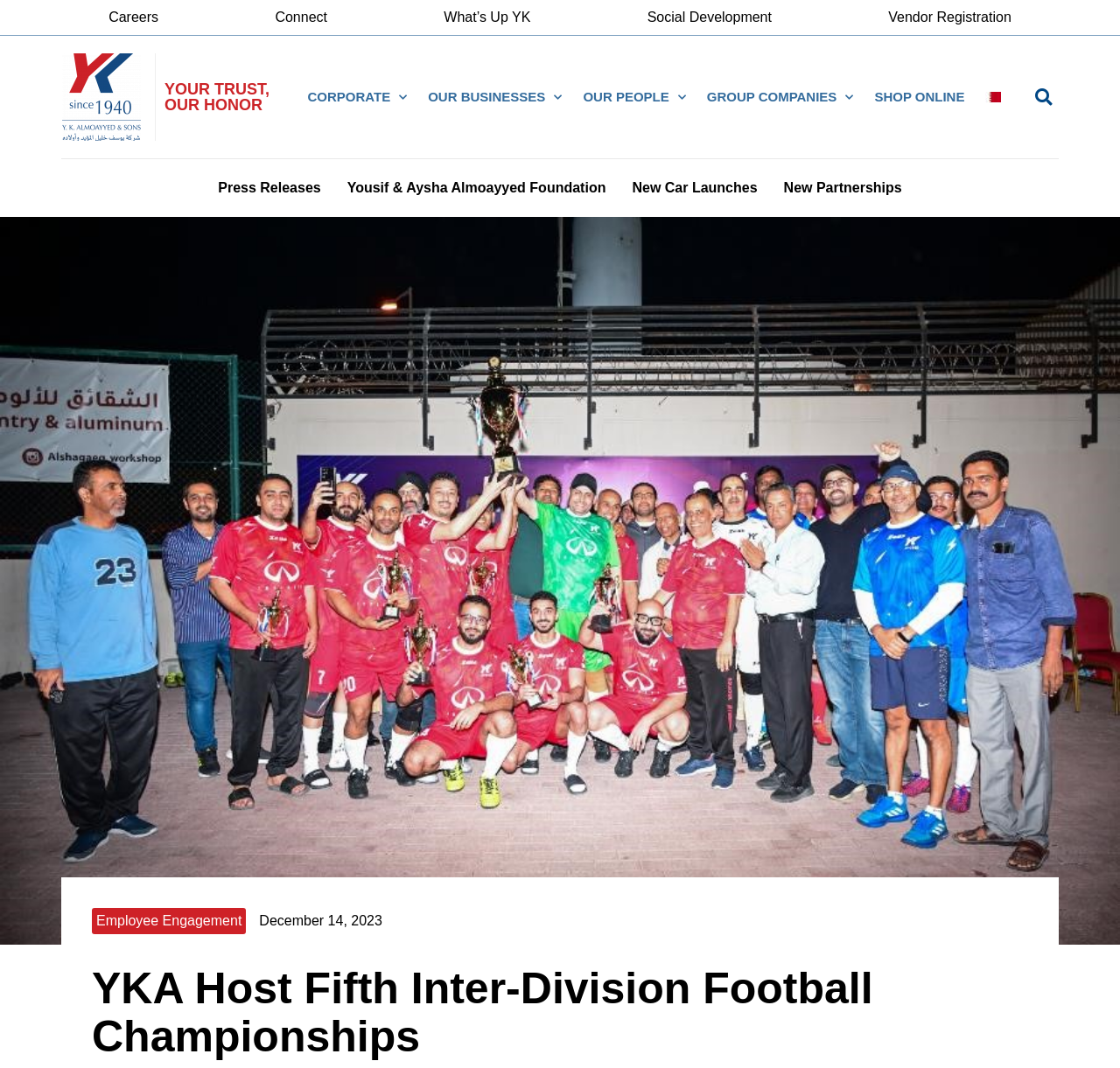What is the language option available?
Examine the screenshot and reply with a single word or phrase.

Arabic